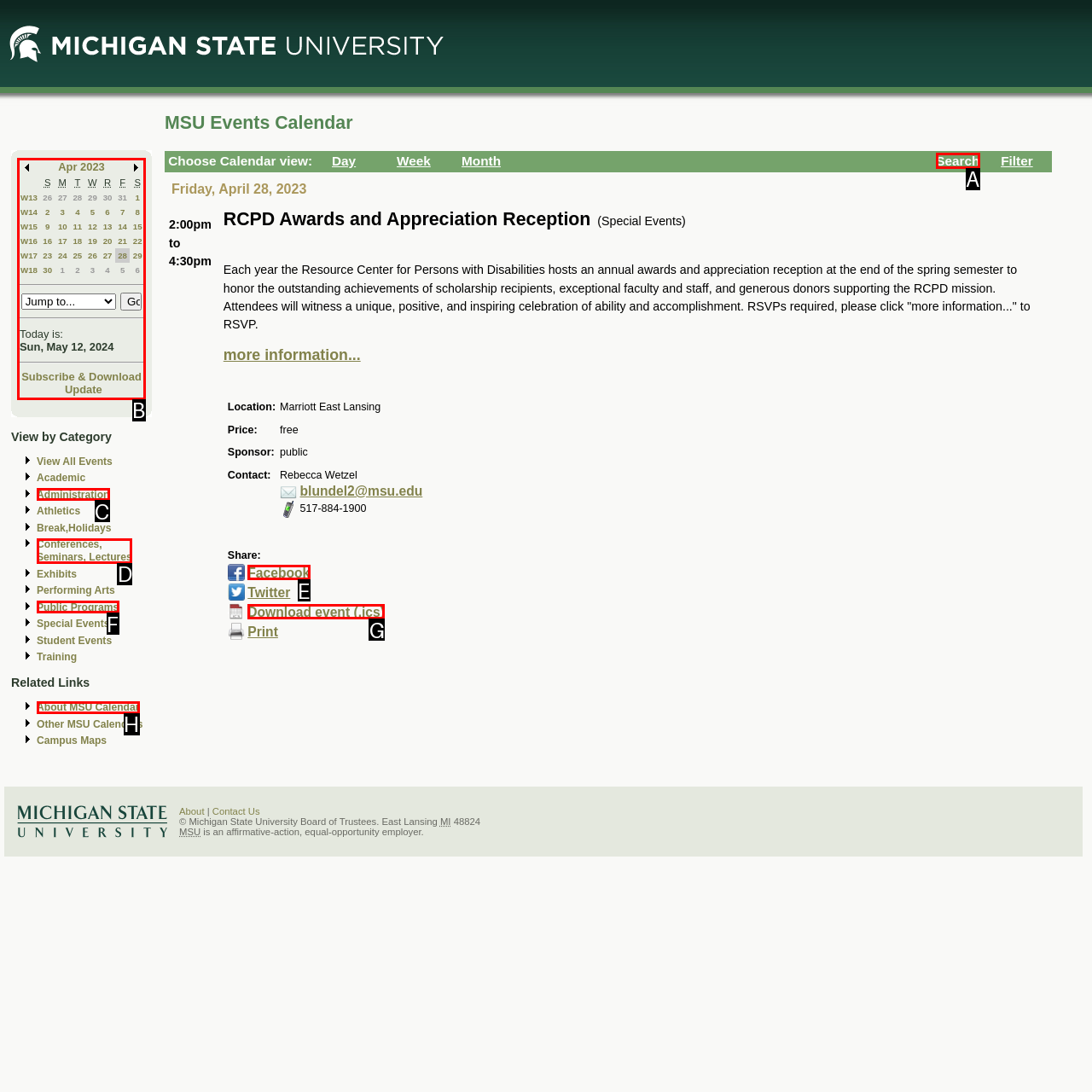Identify the correct UI element to click on to achieve the task: Subscribe to the calendar. Provide the letter of the appropriate element directly from the available choices.

B